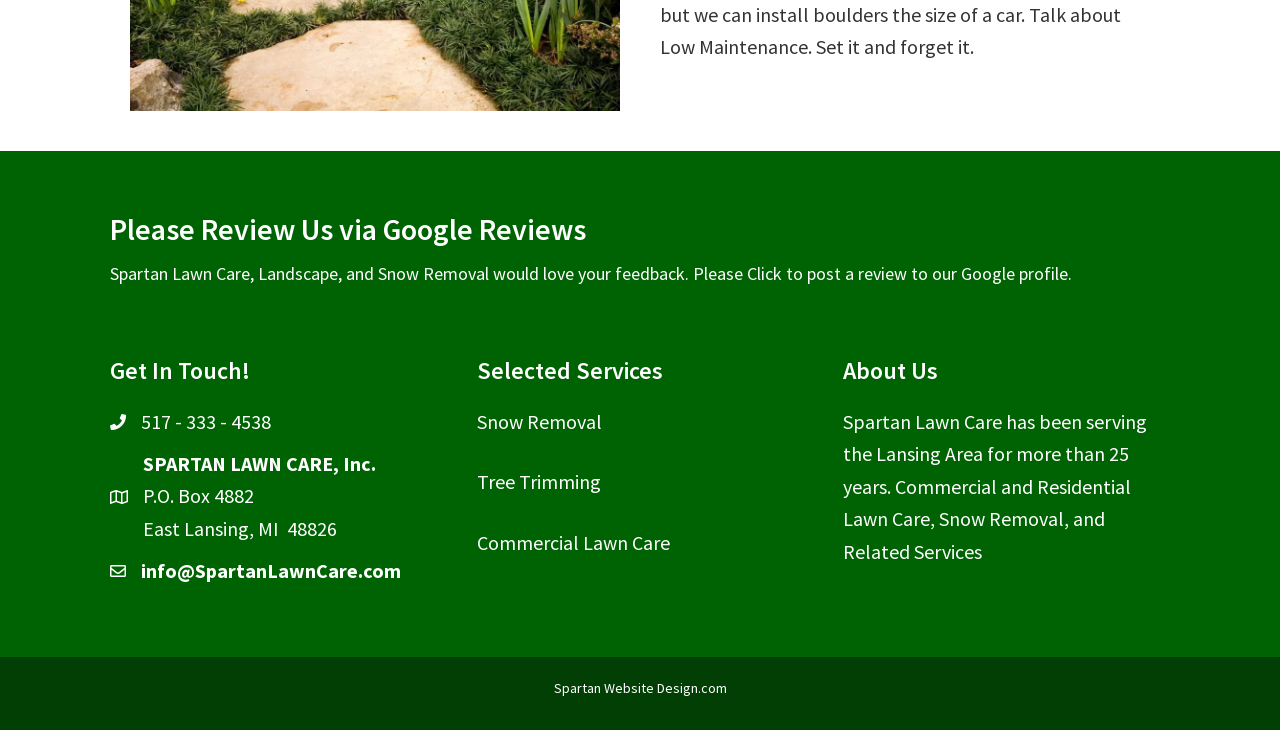Find the coordinates for the bounding box of the element with this description: "517 - 333 - 4538".

[0.11, 0.556, 0.212, 0.601]